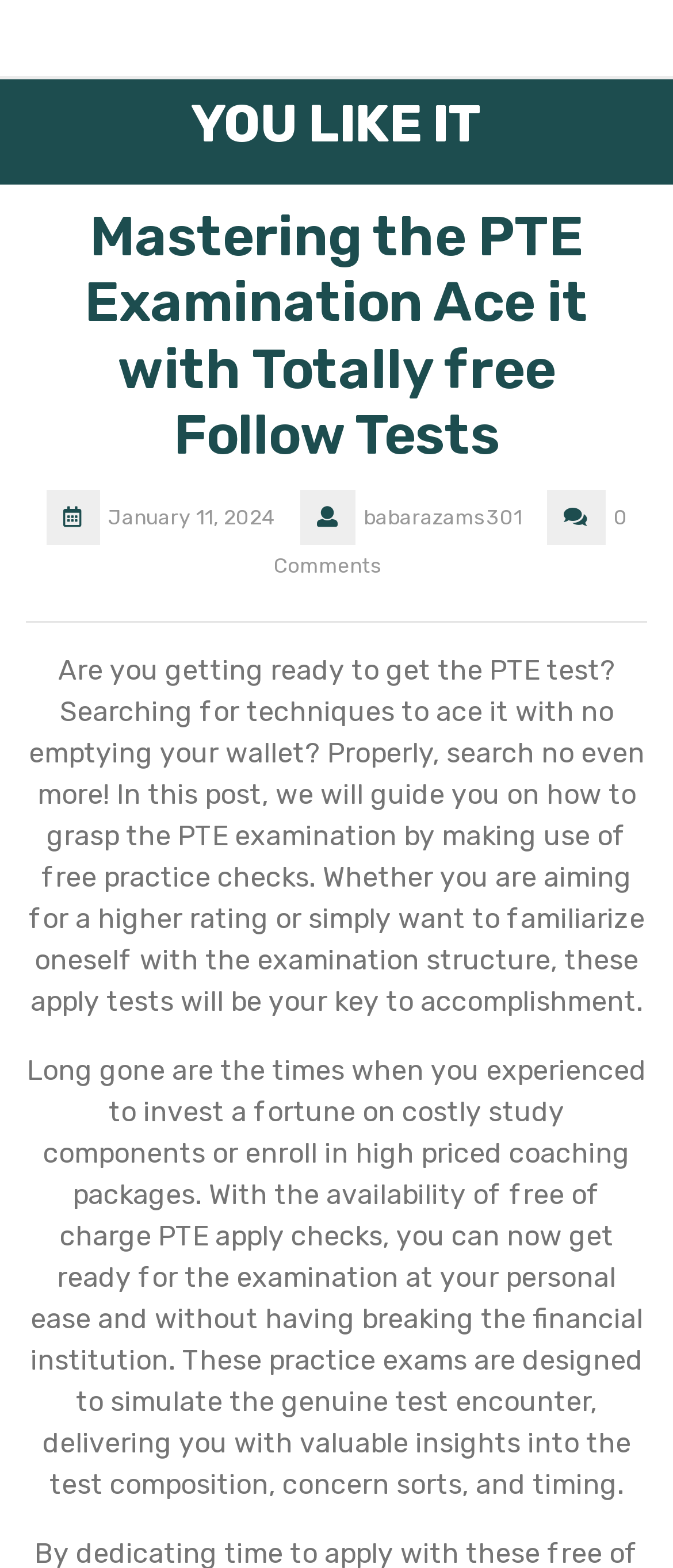Using the description "YOU LIKE IT", predict the bounding box of the relevant HTML element.

[0.283, 0.059, 0.717, 0.099]